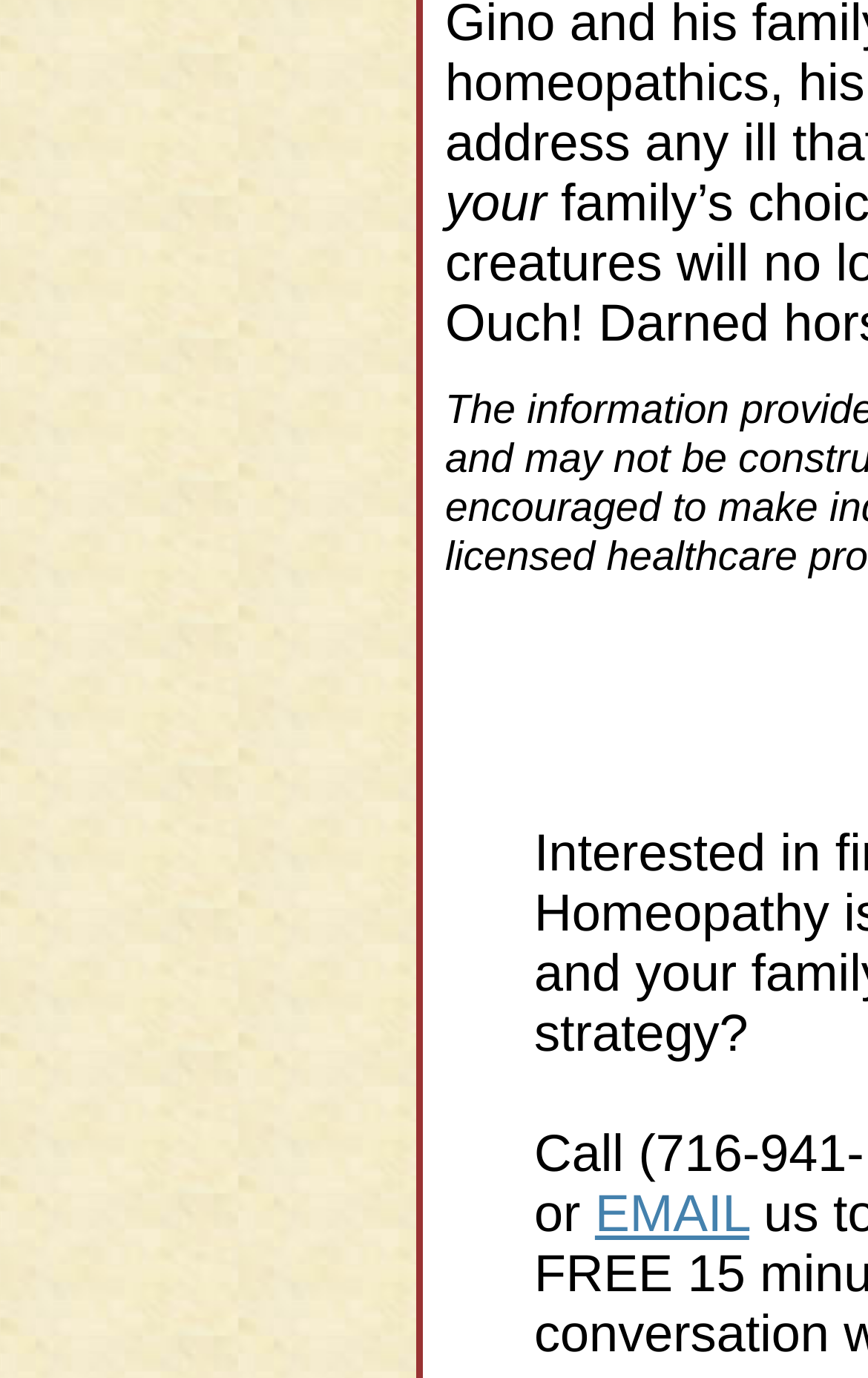Determine the bounding box coordinates in the format (top-left x, top-left y, bottom-right x, bottom-right y). Ensure all values are floating point numbers between 0 and 1. Identify the bounding box of the UI element described by: alt="What?" name="NavigationButton5" title="What?"

None